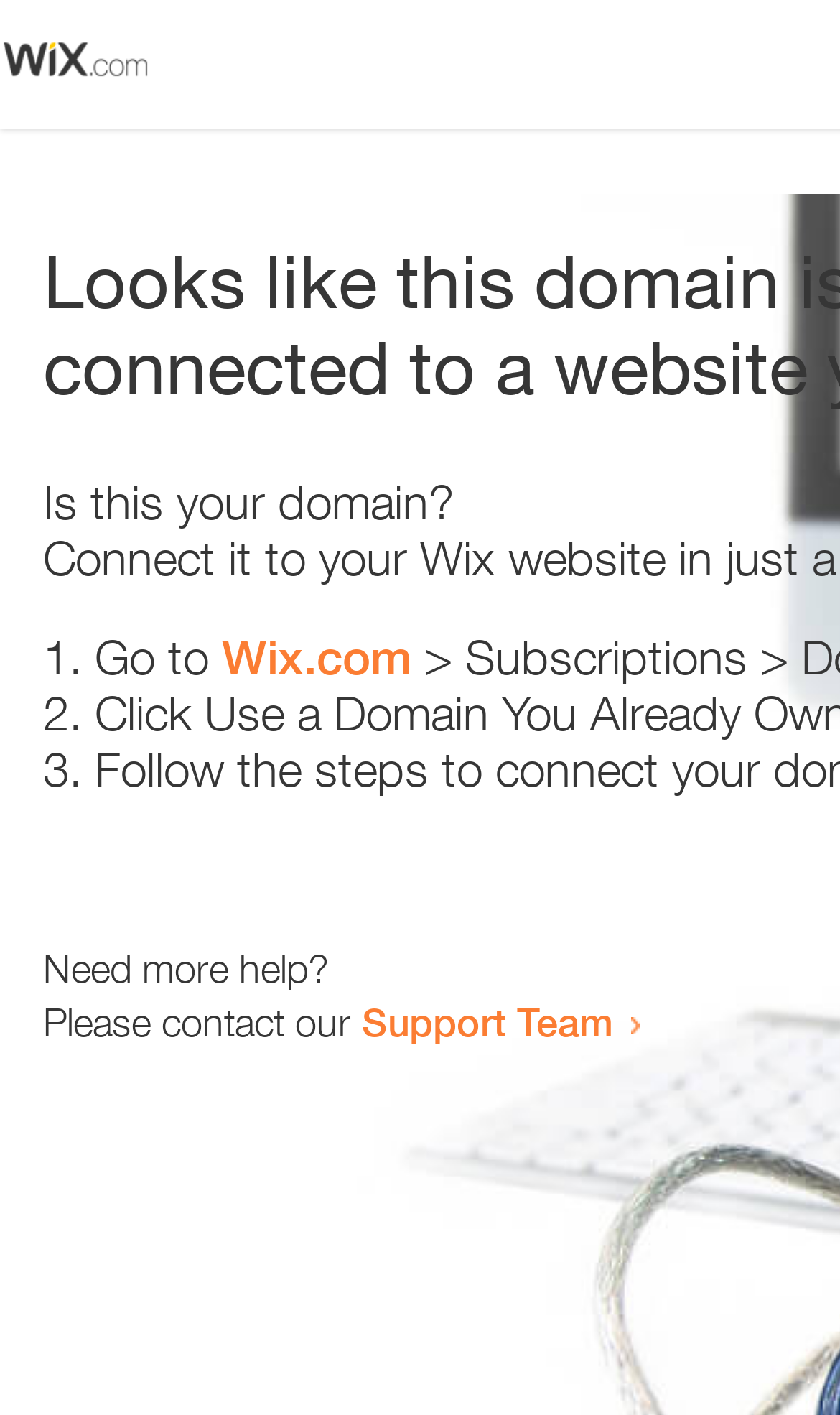Respond with a single word or phrase to the following question:
What is the link text in the second list item?

Wix.com